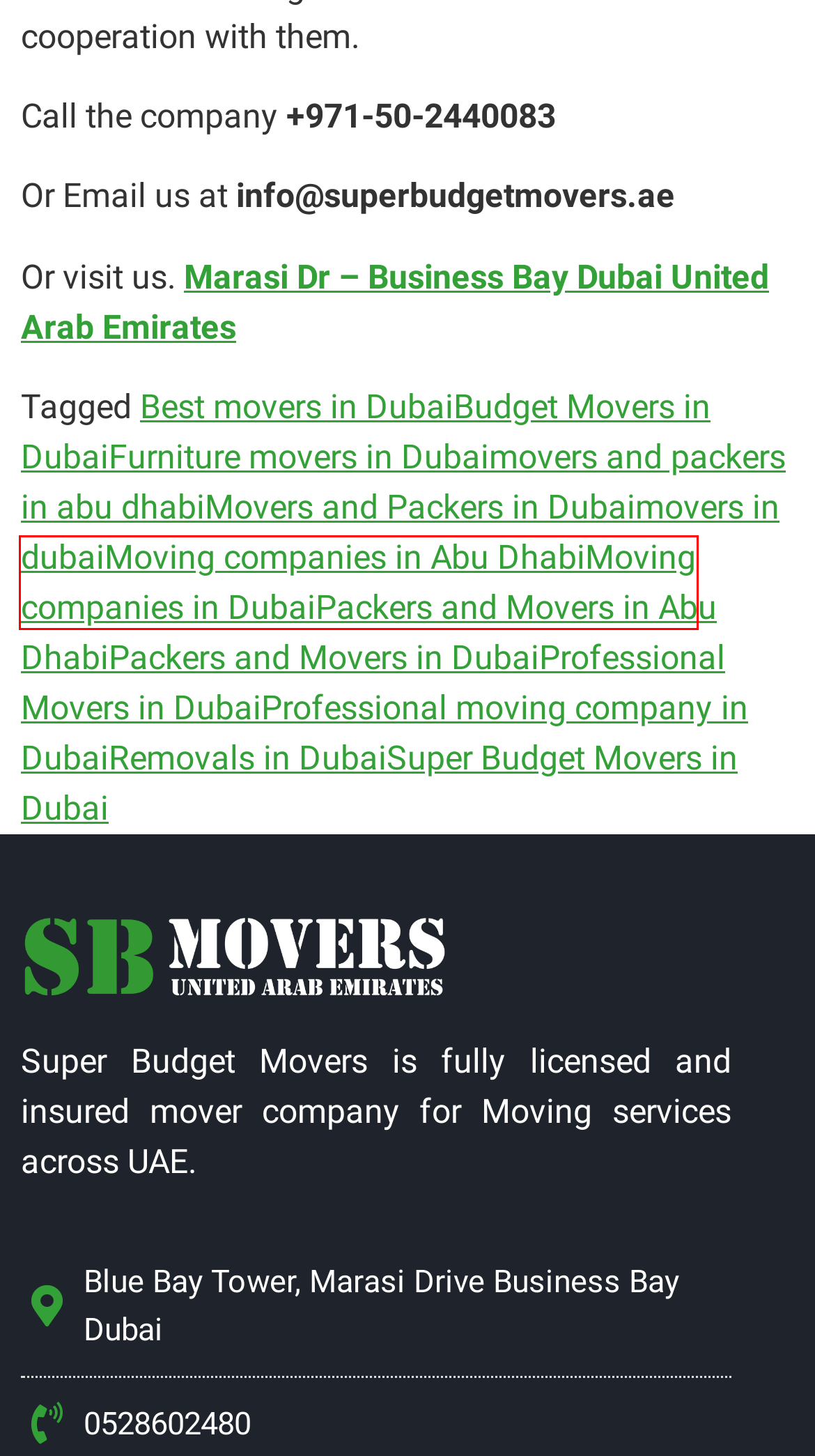Evaluate the webpage screenshot and identify the element within the red bounding box. Select the webpage description that best fits the new webpage after clicking the highlighted element. Here are the candidates:
A. Furniture movers in Dubai Archives - Super Budget Movers
B. Packers and Movers in Abu Dhabi Archives - Super Budget Movers
C. Best movers in Dubai Archives - Super Budget Movers
D. Moving companies in Dubai Archives - Super Budget Movers
E. Budget Movers in Dubai Archives - Super Budget Movers
F. Packers and Movers in Dubai Archives - Super Budget Movers
G. Professional Movers in Dubai Archives - Super Budget Movers
H. Movers and Packers in Dubai Archives - Super Budget Movers

D